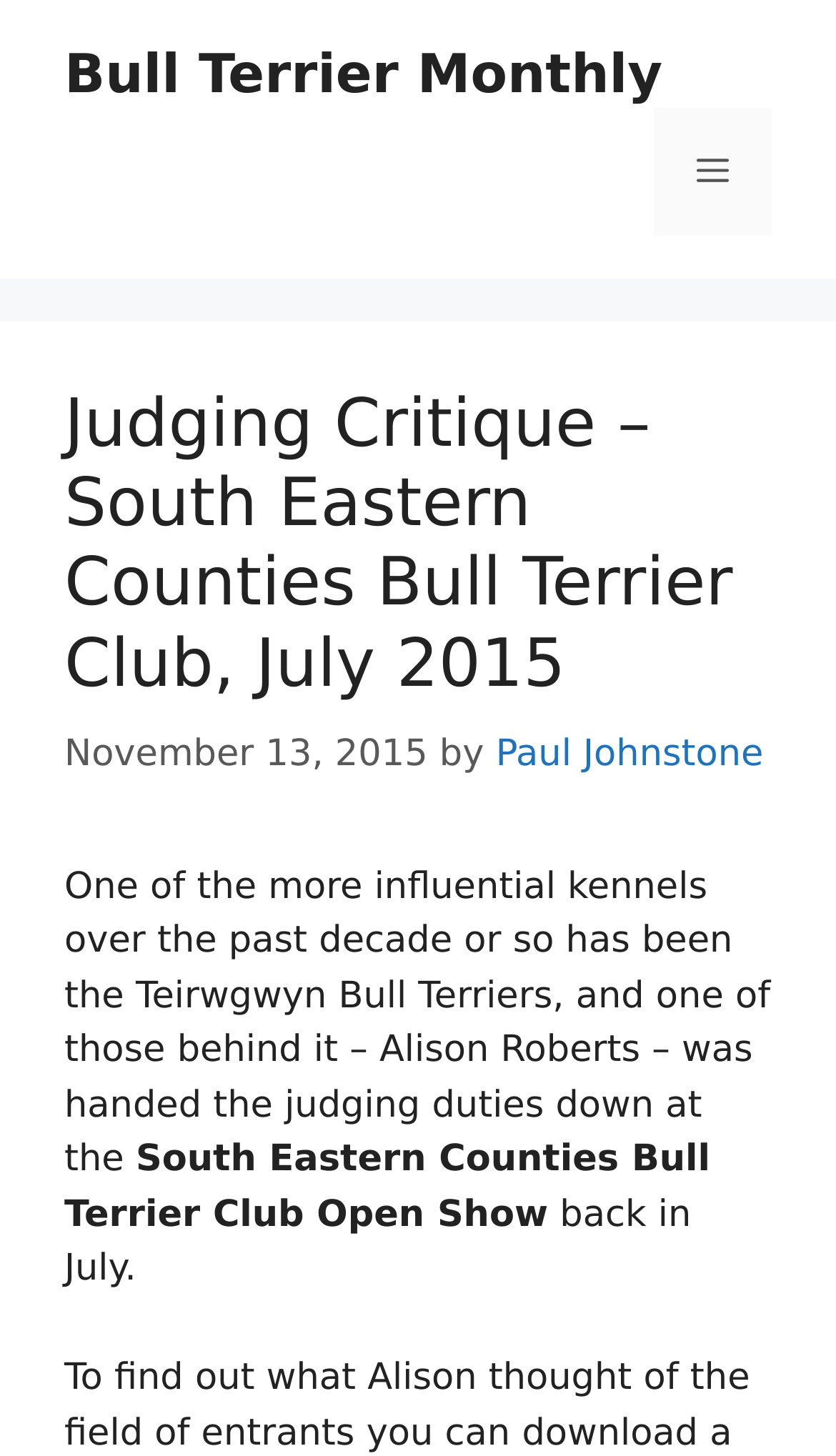Locate the headline of the webpage and generate its content.

Judging Critique – South Eastern Counties Bull Terrier Club, July 2015